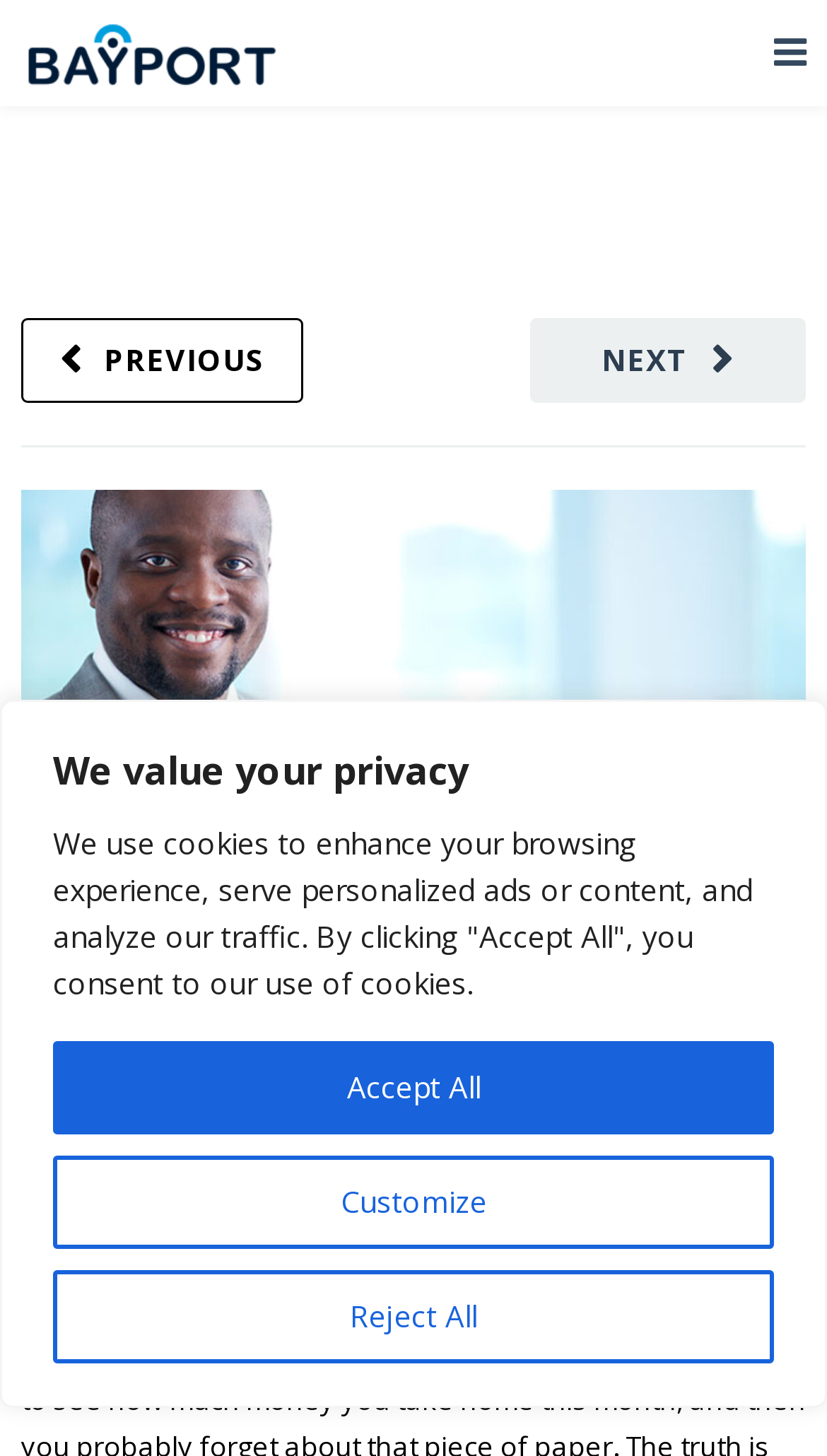Provide a short answer to the following question with just one word or phrase: What is the date of the article?

8 May, 2020